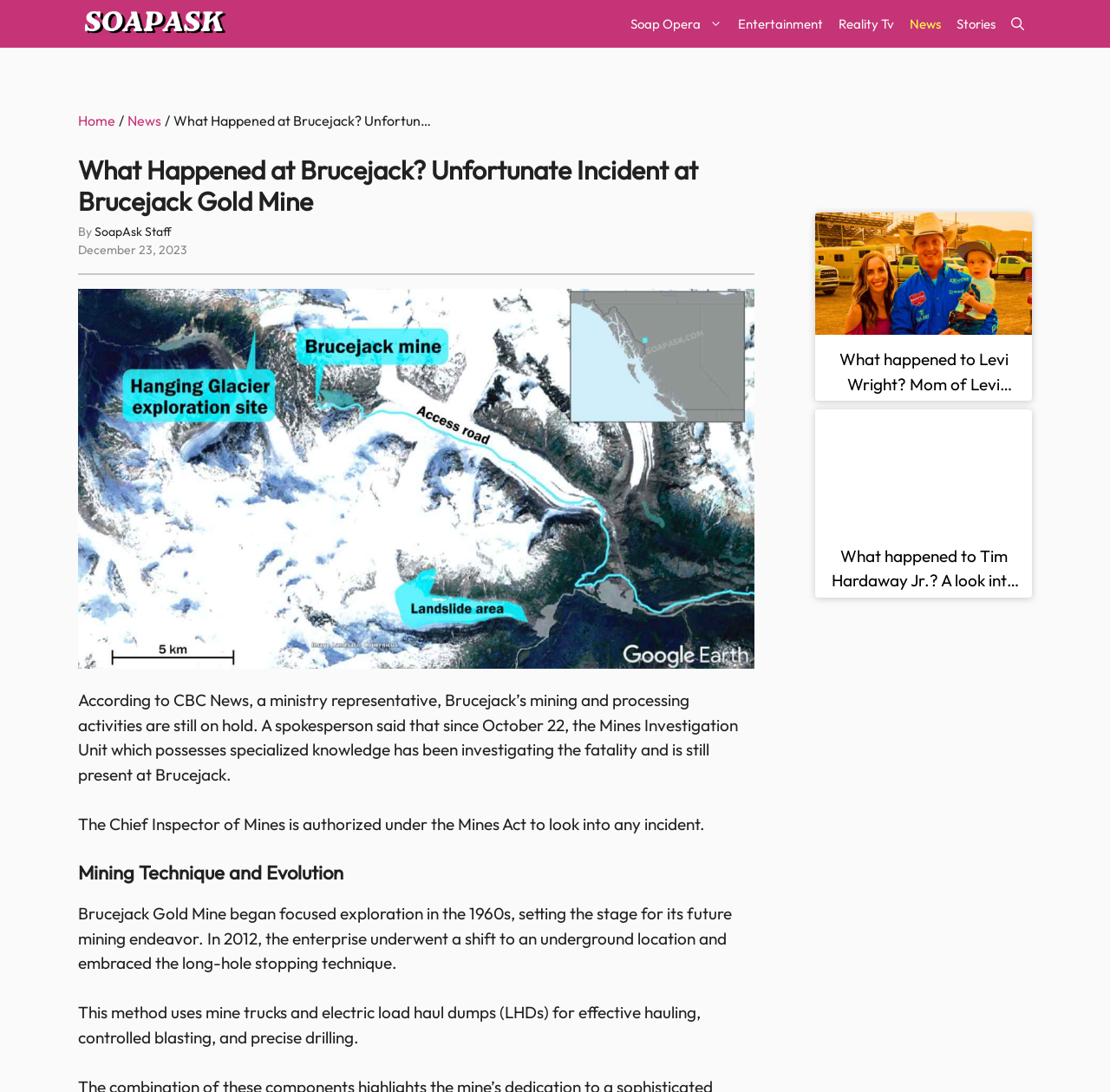Identify the bounding box coordinates of the clickable region to carry out the given instruction: "Click on the 'SoapAsk' link".

[0.07, 0.0, 0.206, 0.044]